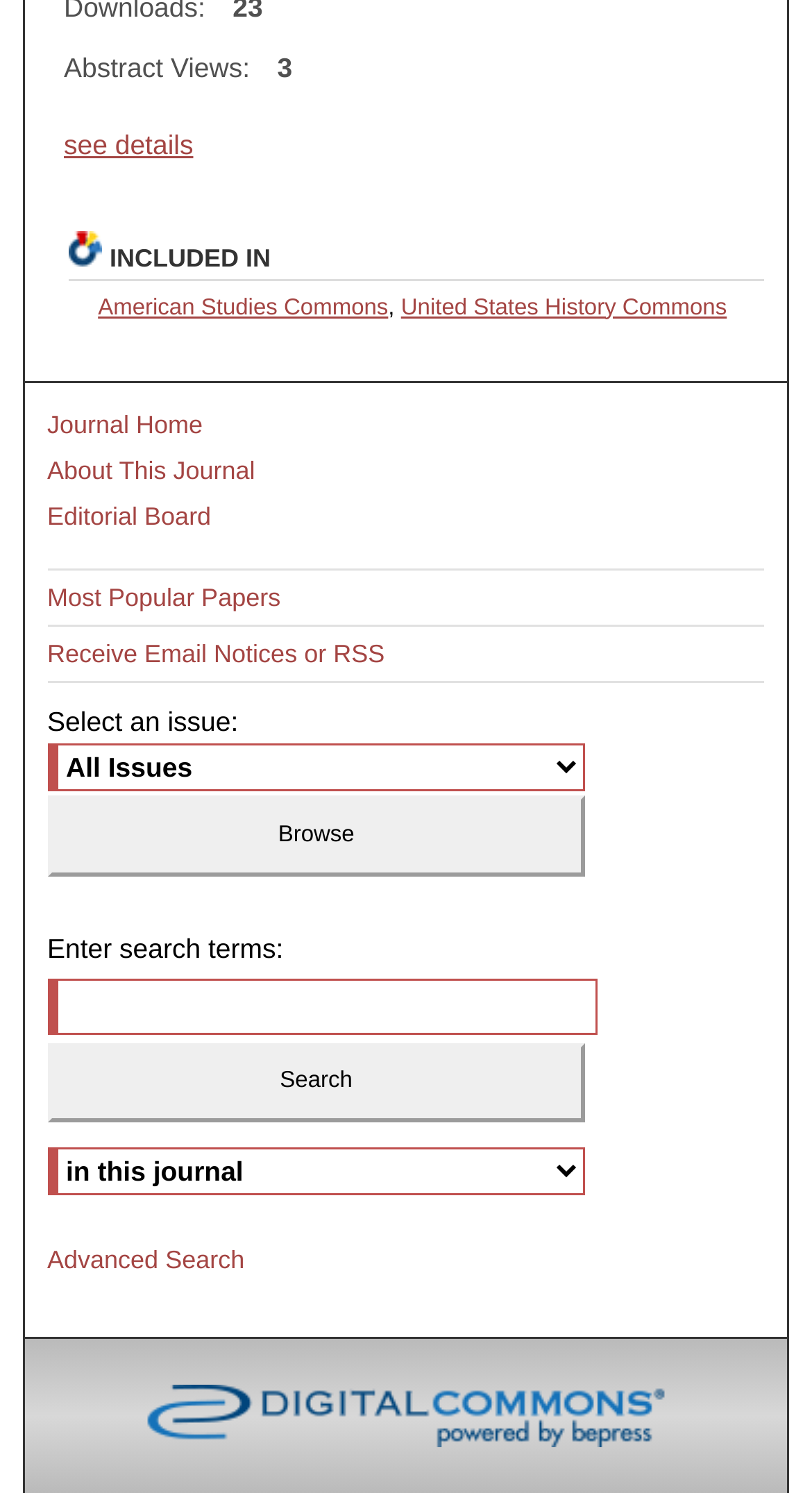Please provide a detailed answer to the question below based on the screenshot: 
What is the purpose of the textbox?

The textbox is labeled 'Enter search terms:' and is required to be filled in to perform a search, as indicated by the 'required: False' attribute.